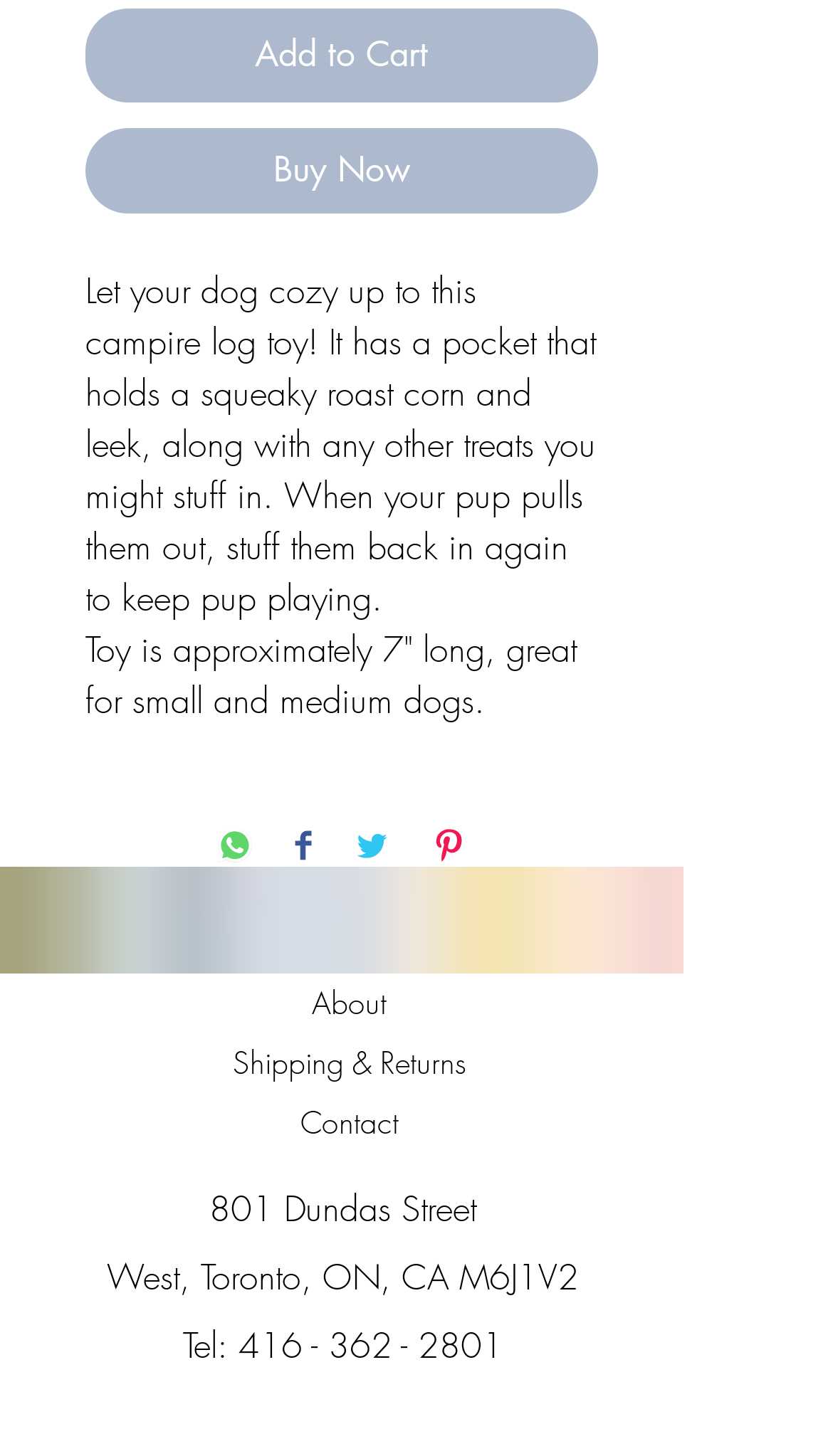Determine the bounding box coordinates of the clickable element to achieve the following action: 'Call the contact number'. Provide the coordinates as four float values between 0 and 1, formatted as [left, top, right, bottom].

[0.286, 0.907, 0.604, 0.94]